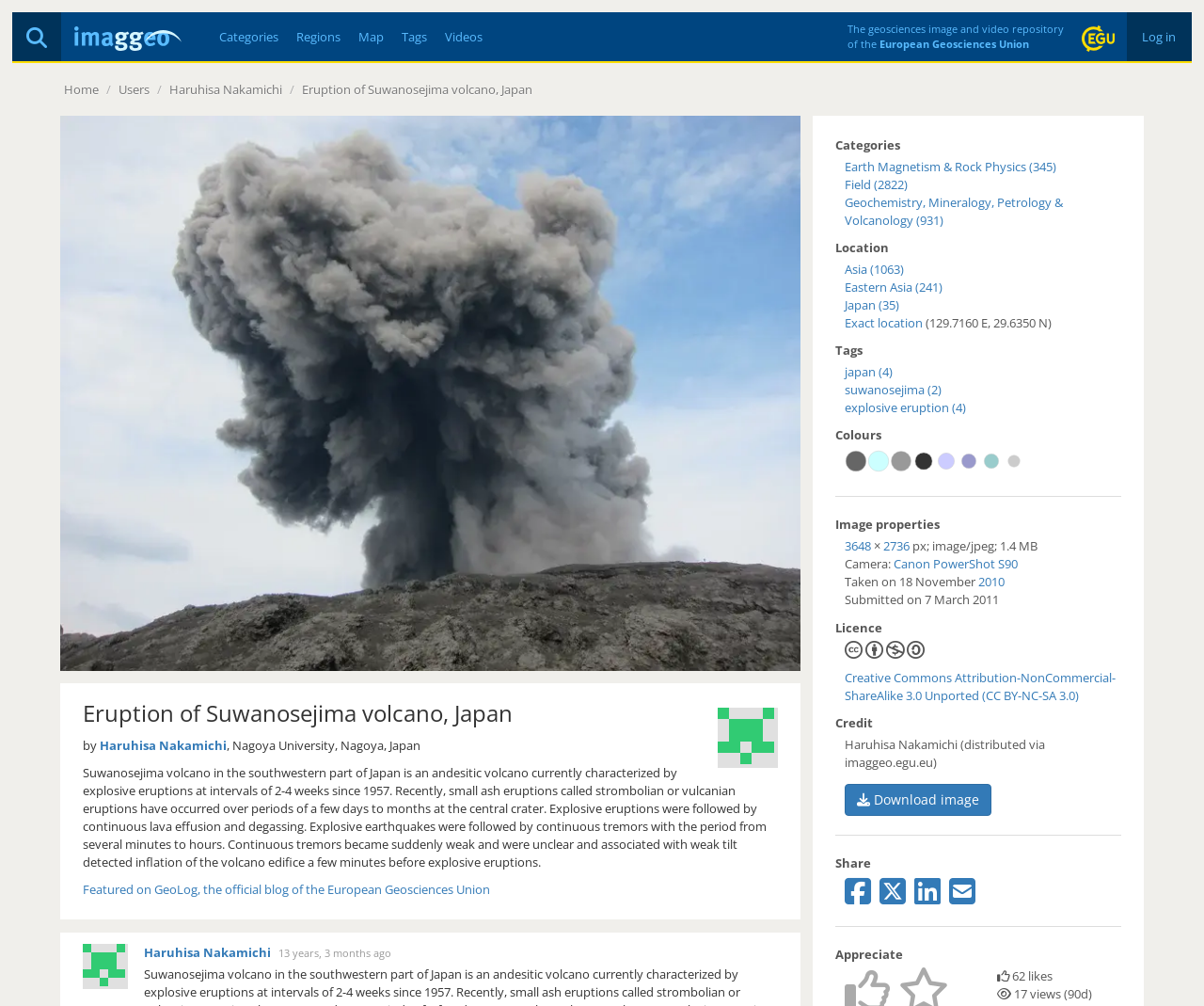Given the element description Eruption of Suwanosejima volcano, Japan, identify the bounding box coordinates for the UI element on the webpage screenshot. The format should be (top-left x, top-left y, bottom-right x, bottom-right y), with values between 0 and 1.

[0.251, 0.08, 0.442, 0.097]